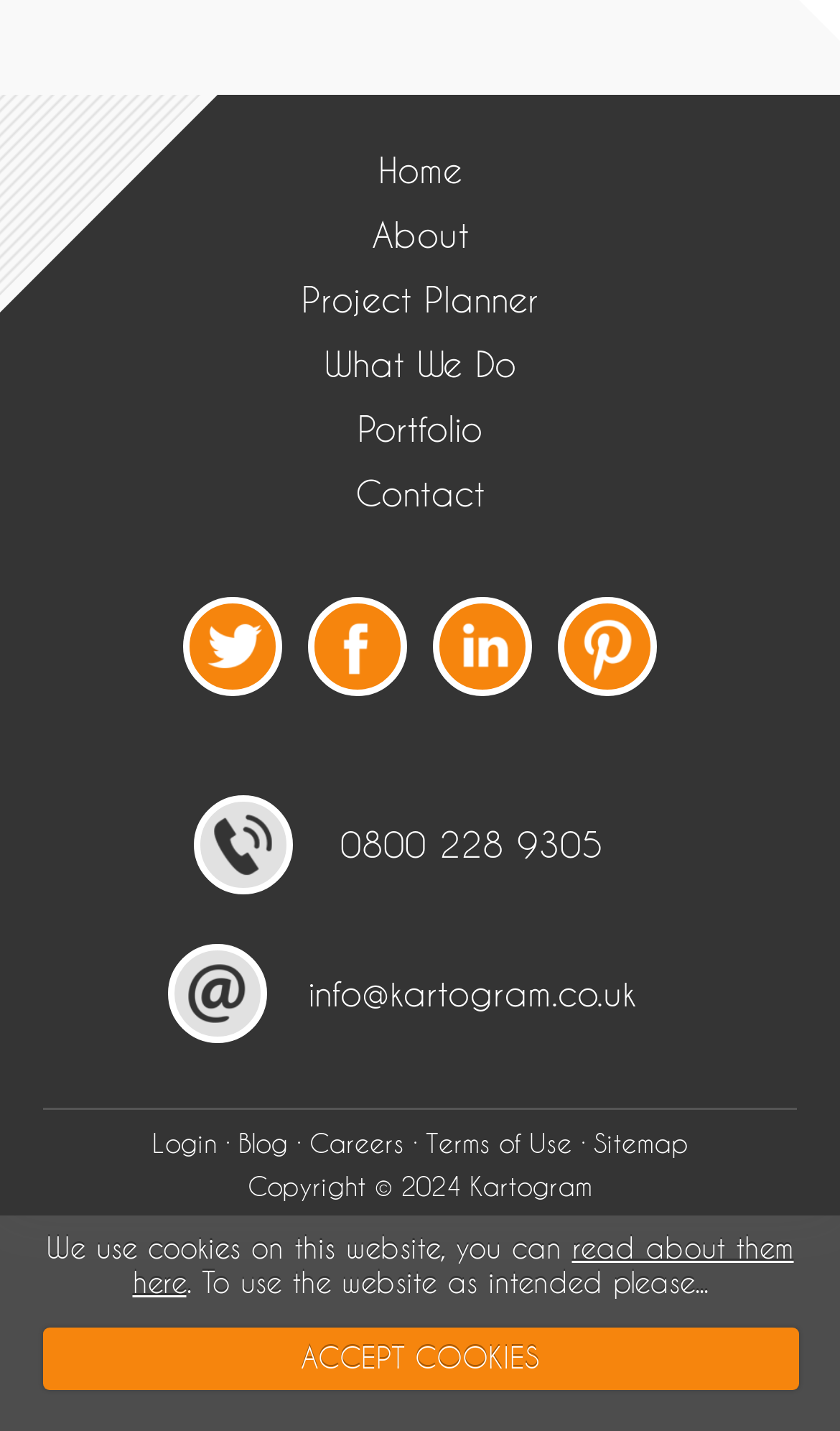Please reply to the following question using a single word or phrase: 
How many social media links are available?

4